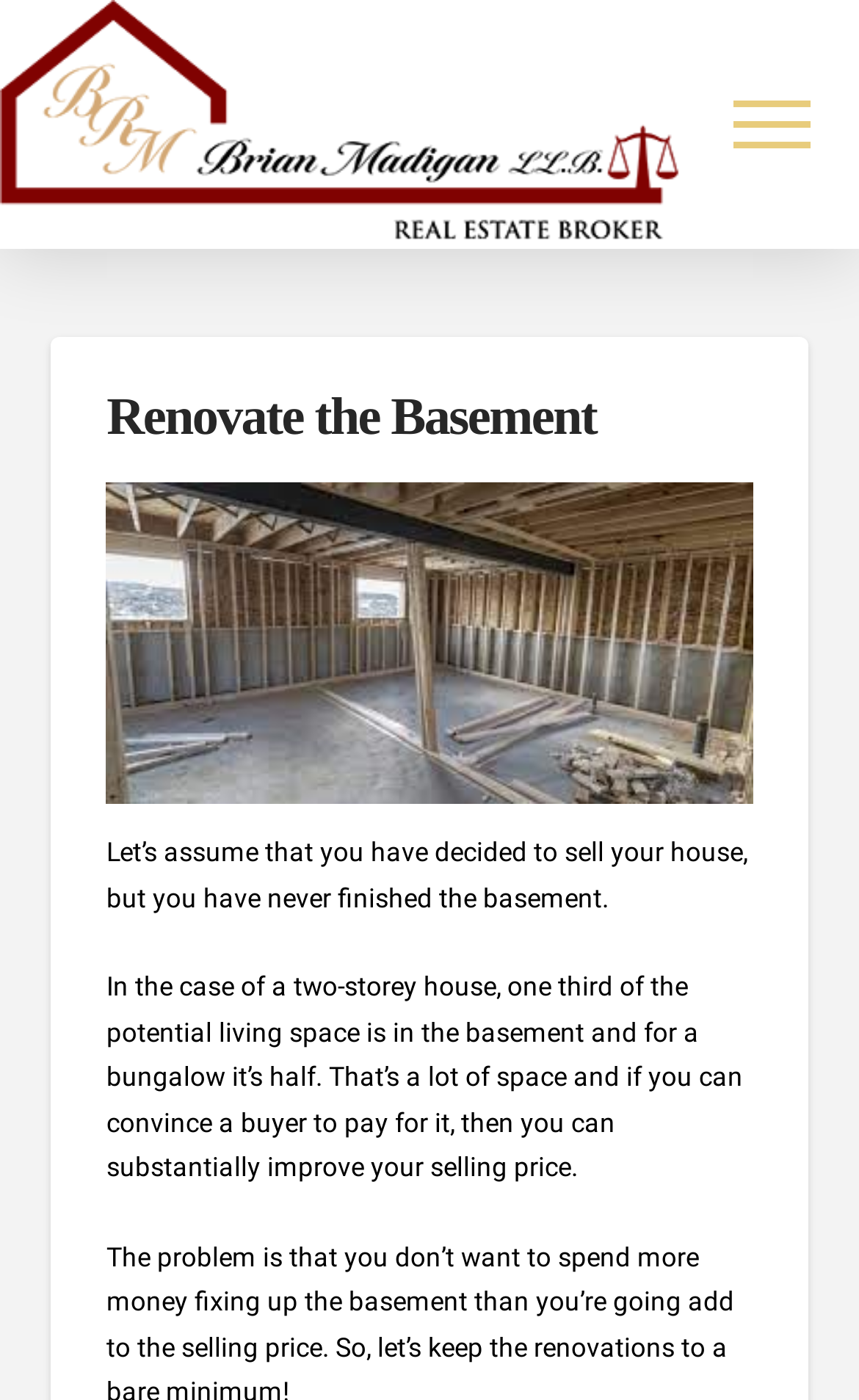What percentage of potential living space is in the basement for a bungalow?
Offer a detailed and full explanation in response to the question.

According to the text, 'In the case of a two-storey house, one third of the potential living space is in the basement and for a bungalow it’s half.' This implies that for a bungalow, half of the potential living space is in the basement.